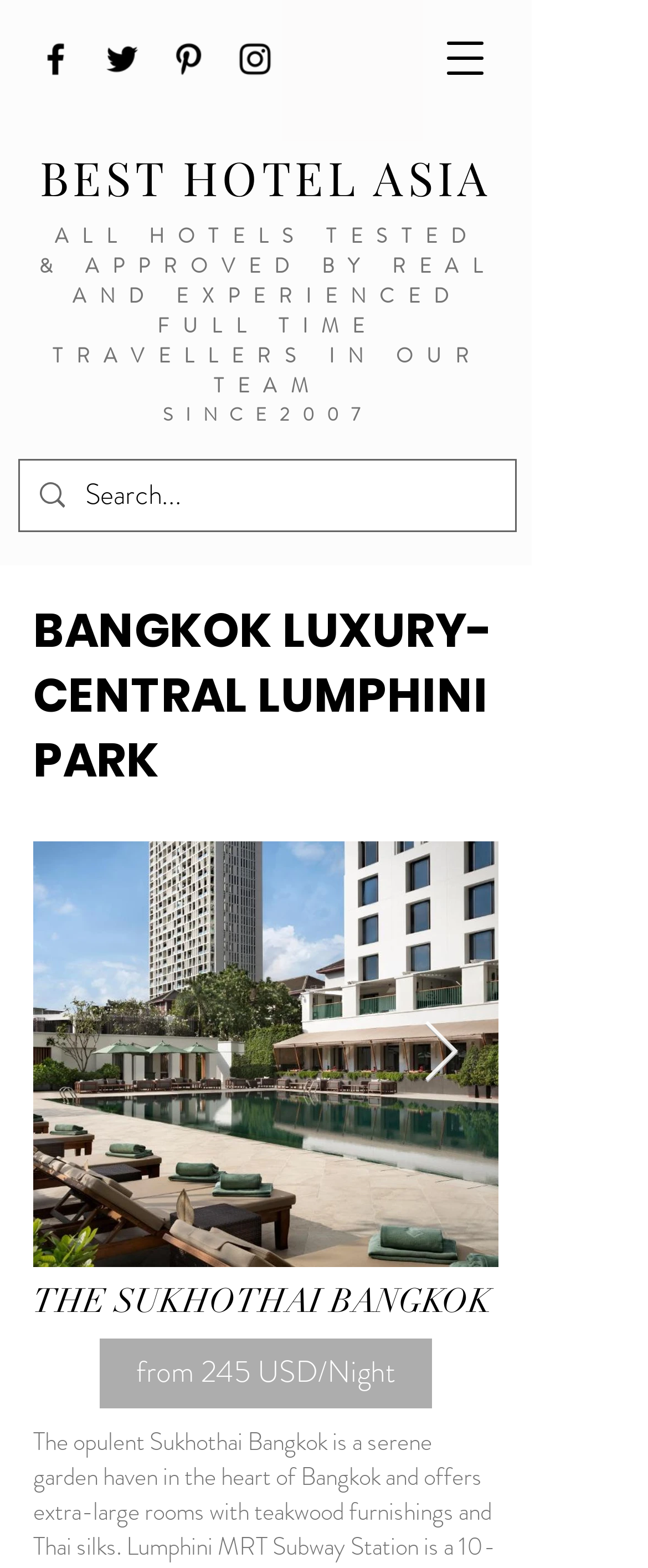Could you specify the bounding box coordinates for the clickable section to complete the following instruction: "Check availability from 245 USD/Night"?

[0.154, 0.853, 0.667, 0.898]